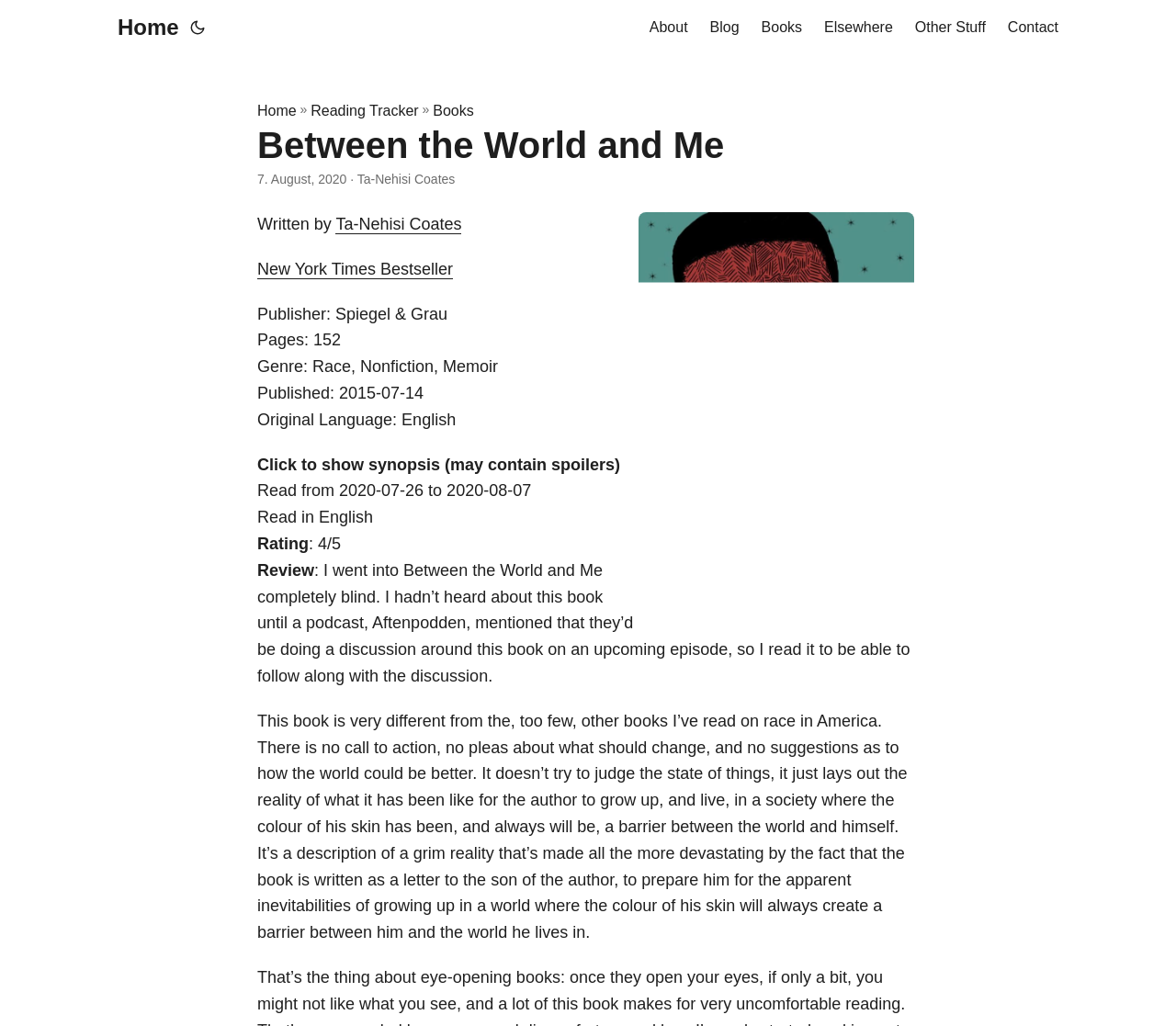What is the title of the book being reviewed?
Look at the screenshot and respond with one word or a short phrase.

Between the World and Me